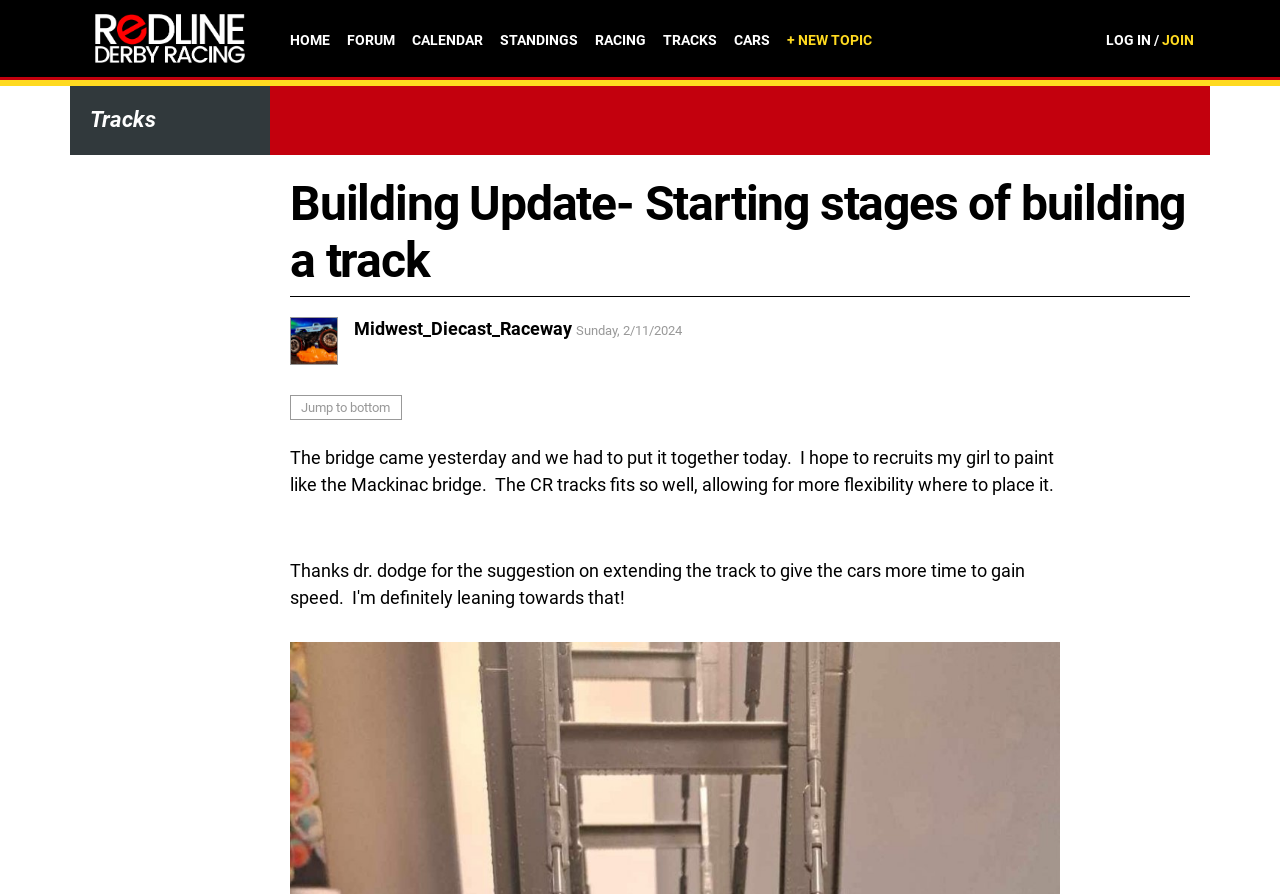Locate the bounding box coordinates of the element that should be clicked to fulfill the instruction: "go to home page".

[0.227, 0.036, 0.258, 0.053]